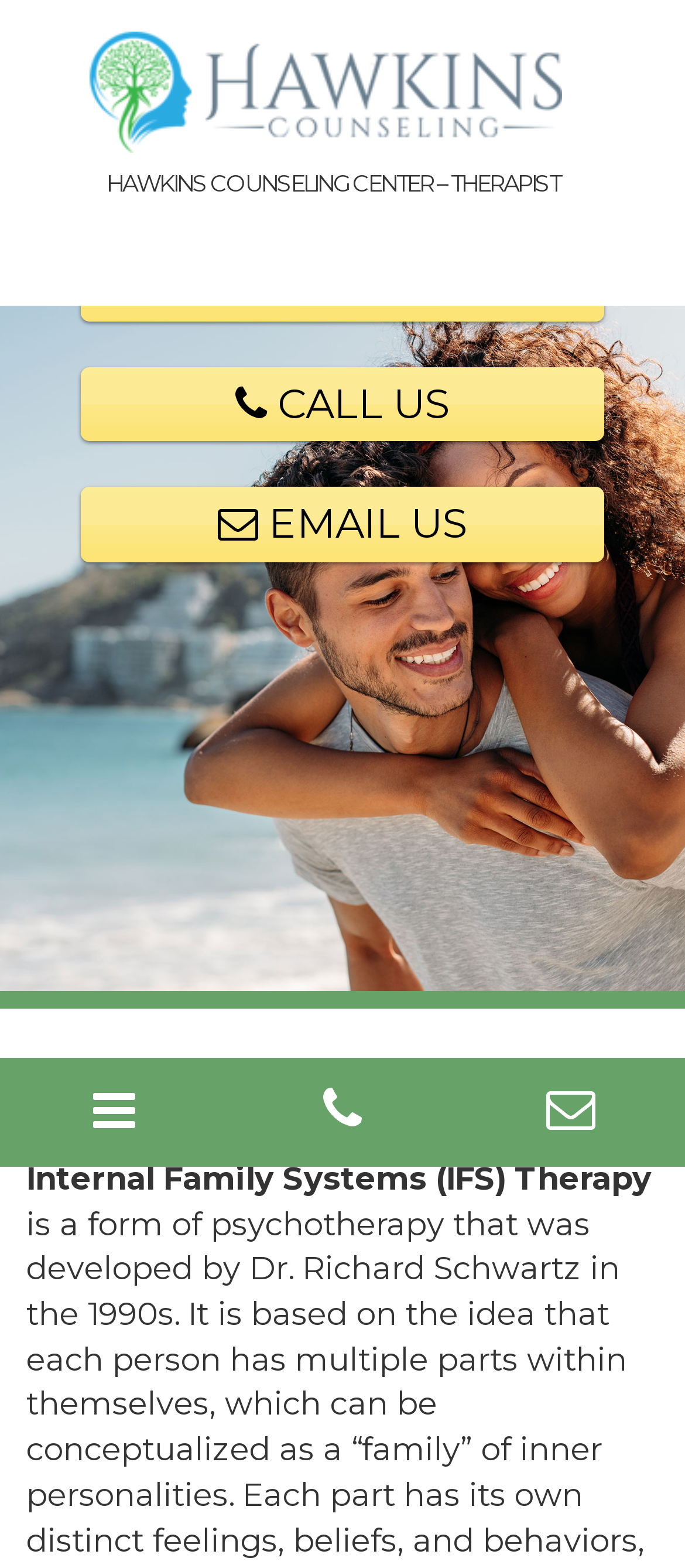Based on the provided description, "About Us", find the bounding box of the corresponding UI element in the screenshot.

[0.103, 0.12, 0.131, 0.313]